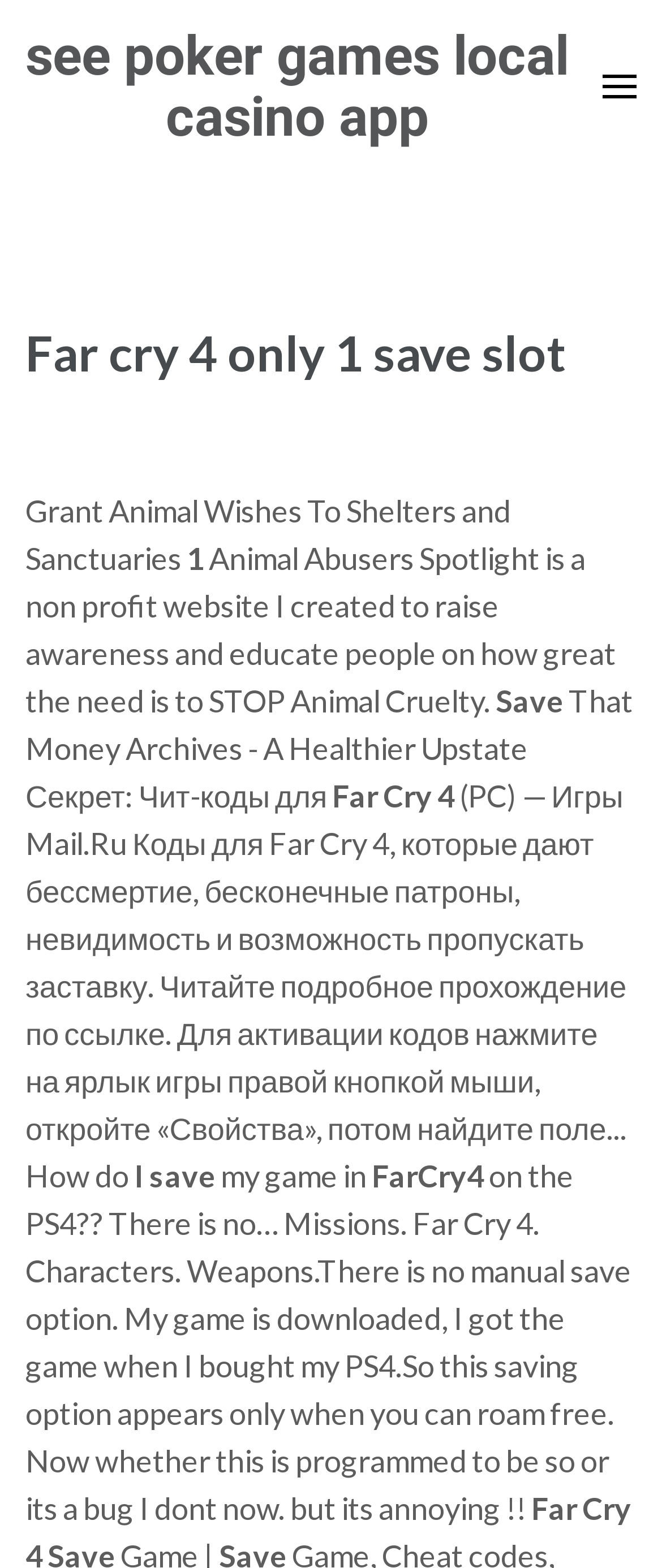What is the language of the cheat codes provided?
Please provide a comprehensive answer based on the information in the image.

I inferred this from the text 'Секрет: Чит-коды для' which appears to be in Russian, suggesting that the cheat codes provided are in Russian.